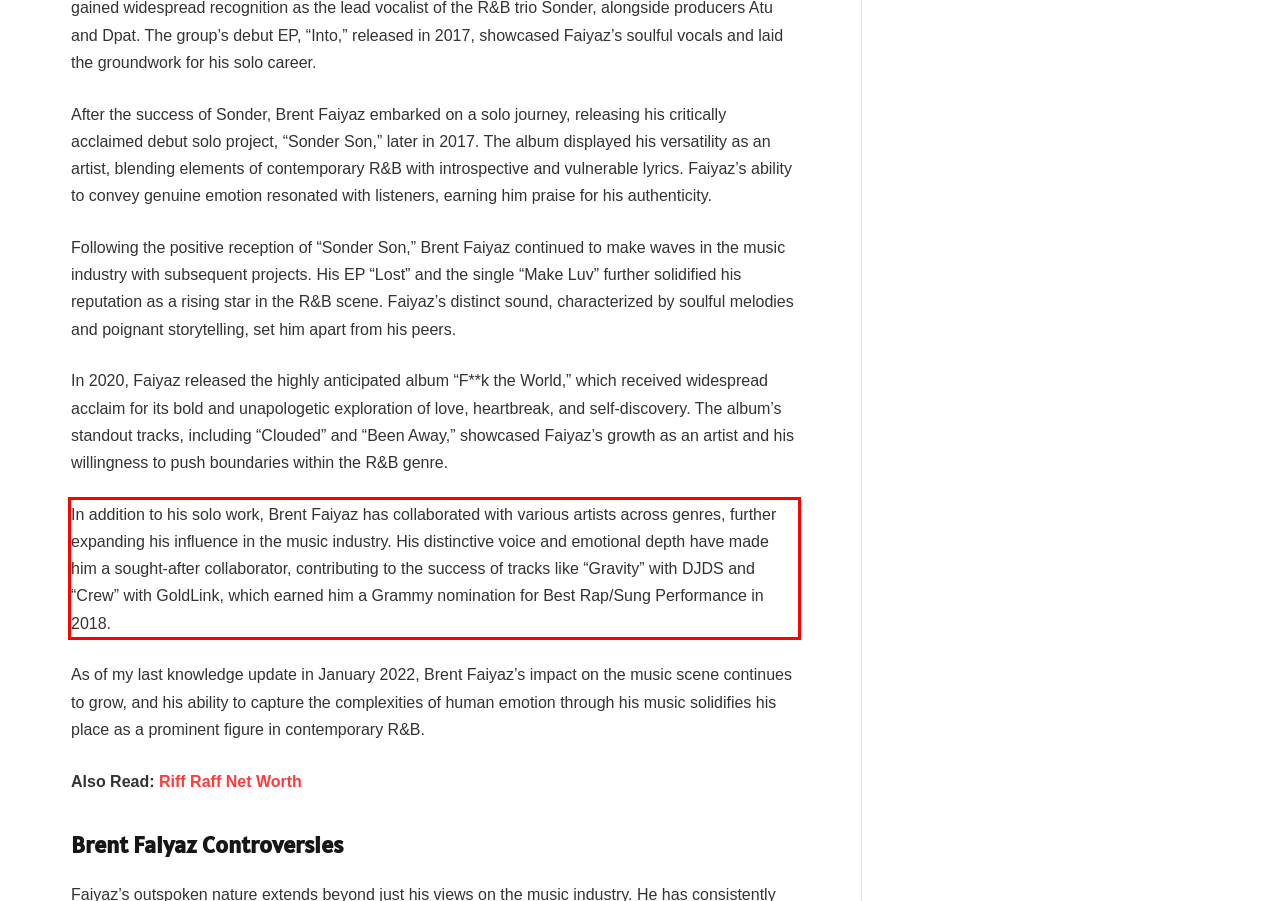Please analyze the provided webpage screenshot and perform OCR to extract the text content from the red rectangle bounding box.

In addition to his solo work, Brent Faiyaz has collaborated with various artists across genres, further expanding his influence in the music industry. His distinctive voice and emotional depth have made him a sought-after collaborator, contributing to the success of tracks like “Gravity” with DJDS and “Crew” with GoldLink, which earned him a Grammy nomination for Best Rap/Sung Performance in 2018.